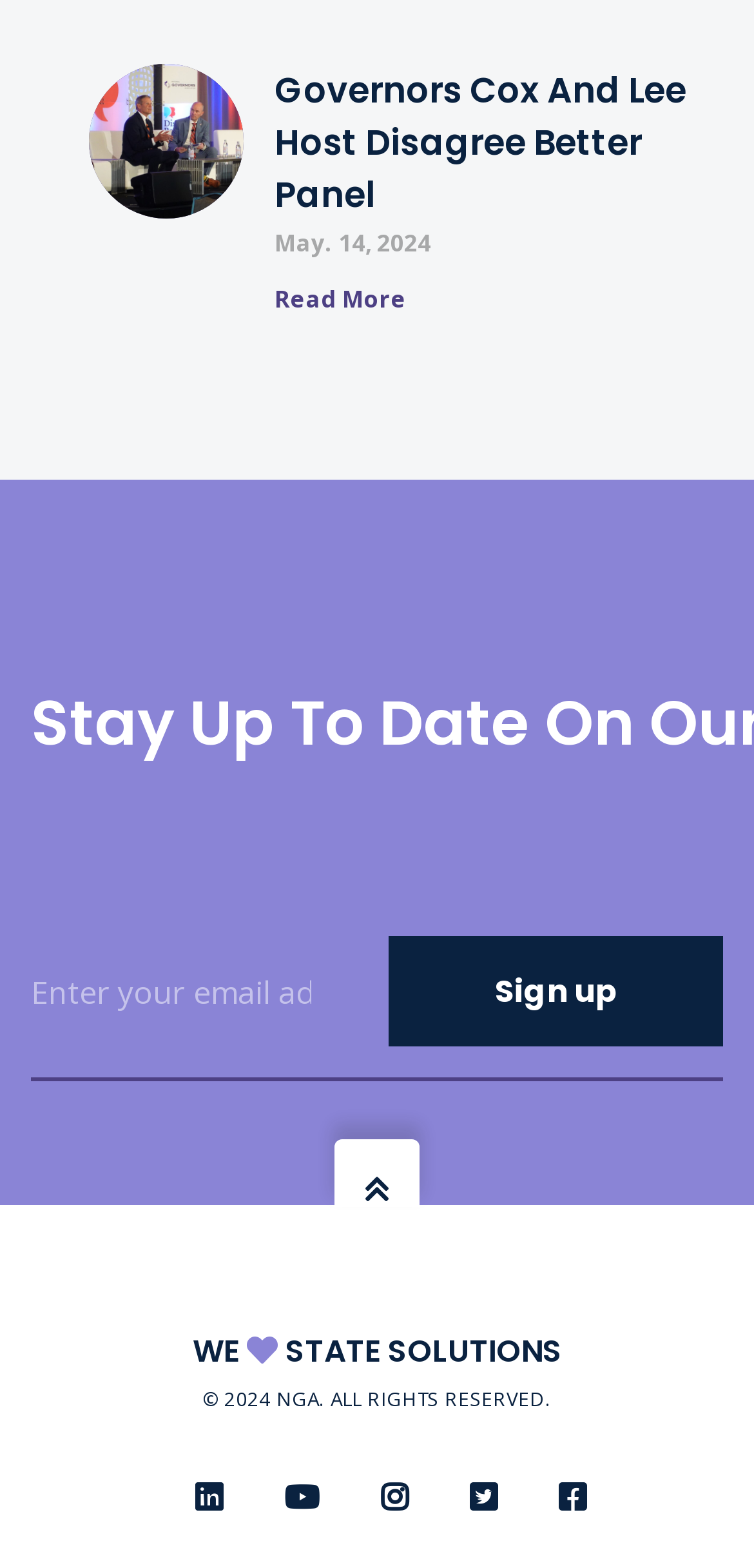Use a single word or phrase to answer this question: 
What is the purpose of the form?

Newsletter sign up